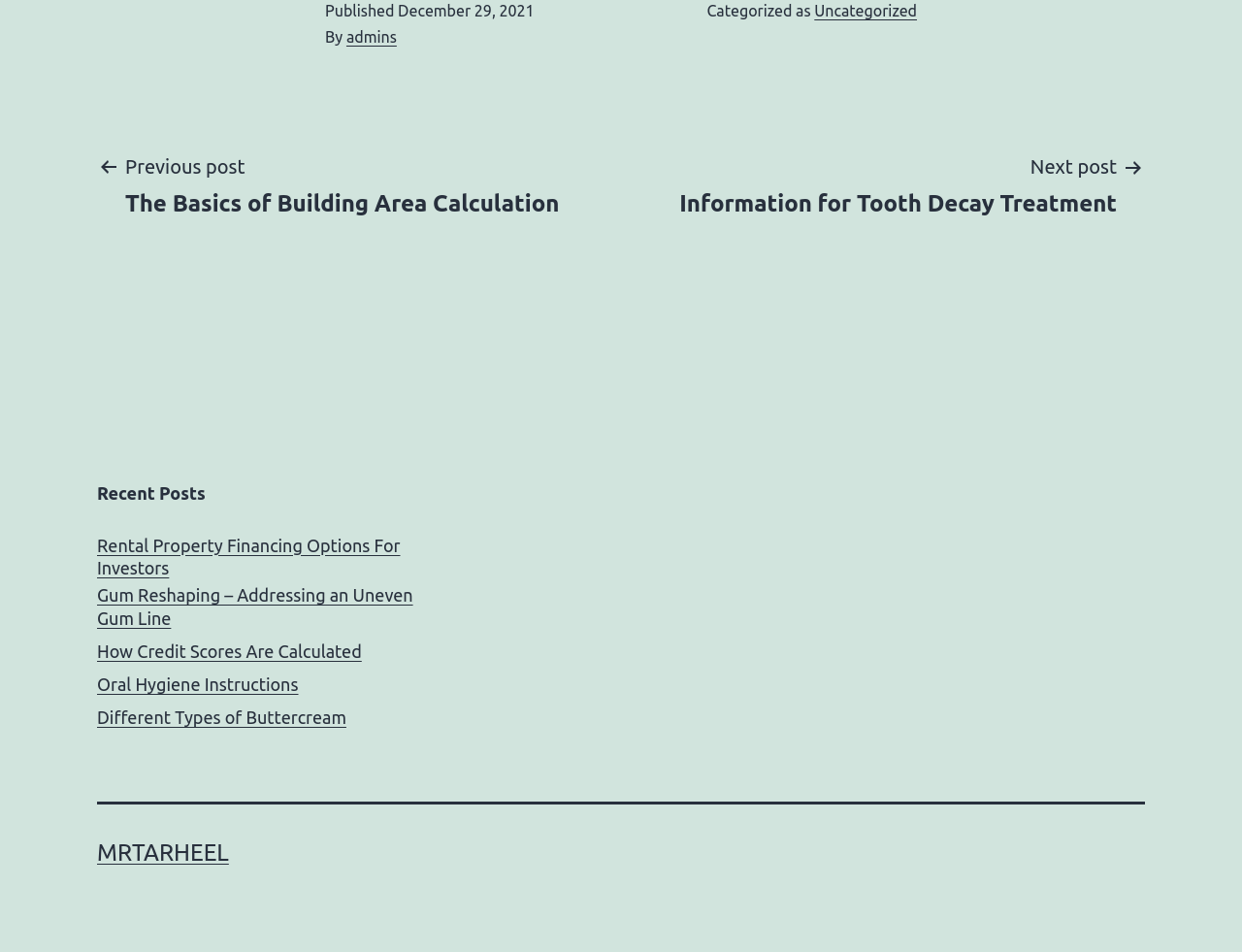Determine the bounding box coordinates of the section I need to click to execute the following instruction: "Learn about Gum Reshaping". Provide the coordinates as four float numbers between 0 and 1, i.e., [left, top, right, bottom].

[0.078, 0.614, 0.333, 0.662]